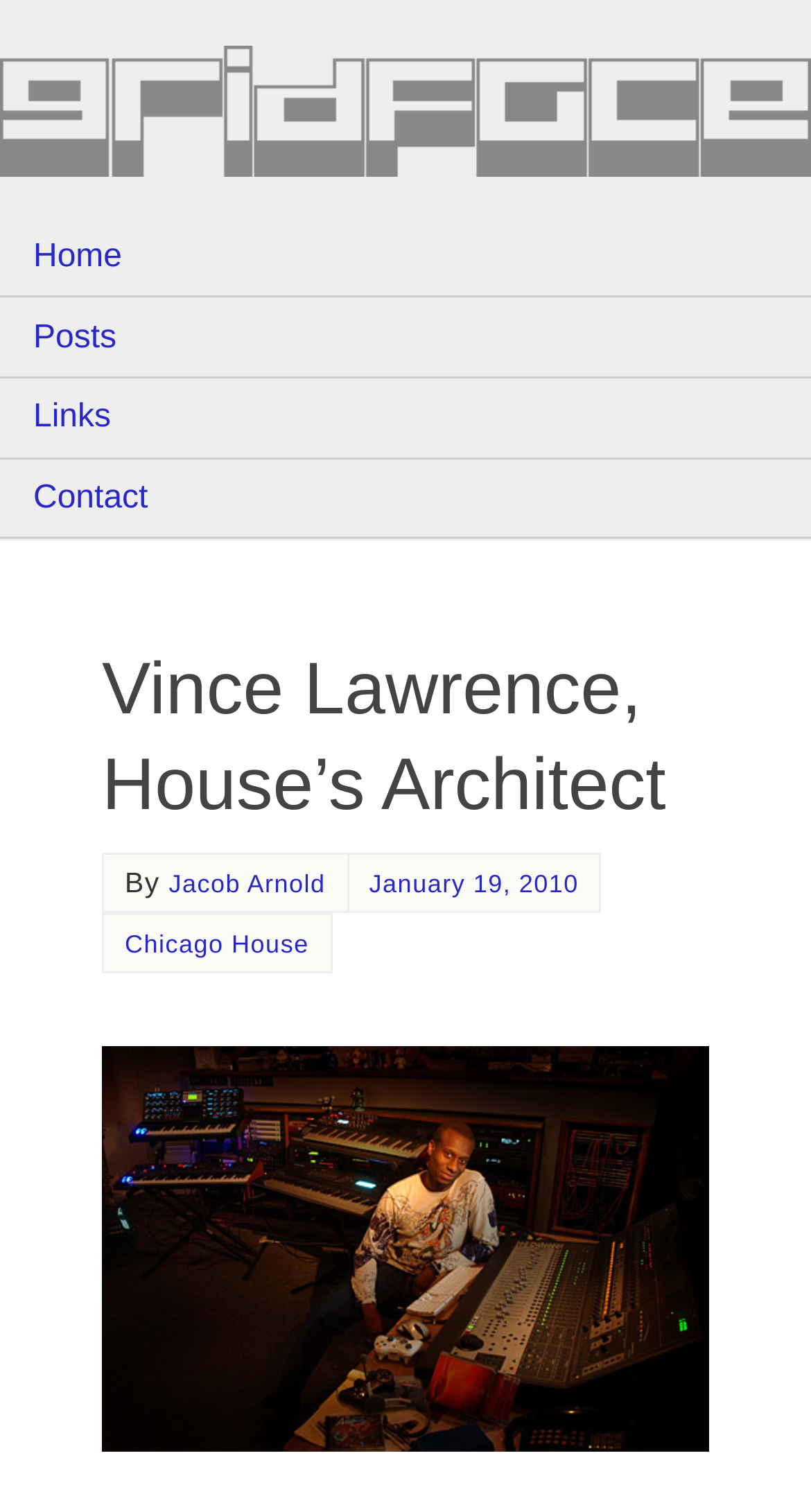What is the date mentioned in the webpage?
Refer to the image and provide a detailed answer to the question.

The webpage contains a time element with the text 'January 19, 2010', which suggests that this is a specific date mentioned in the webpage.